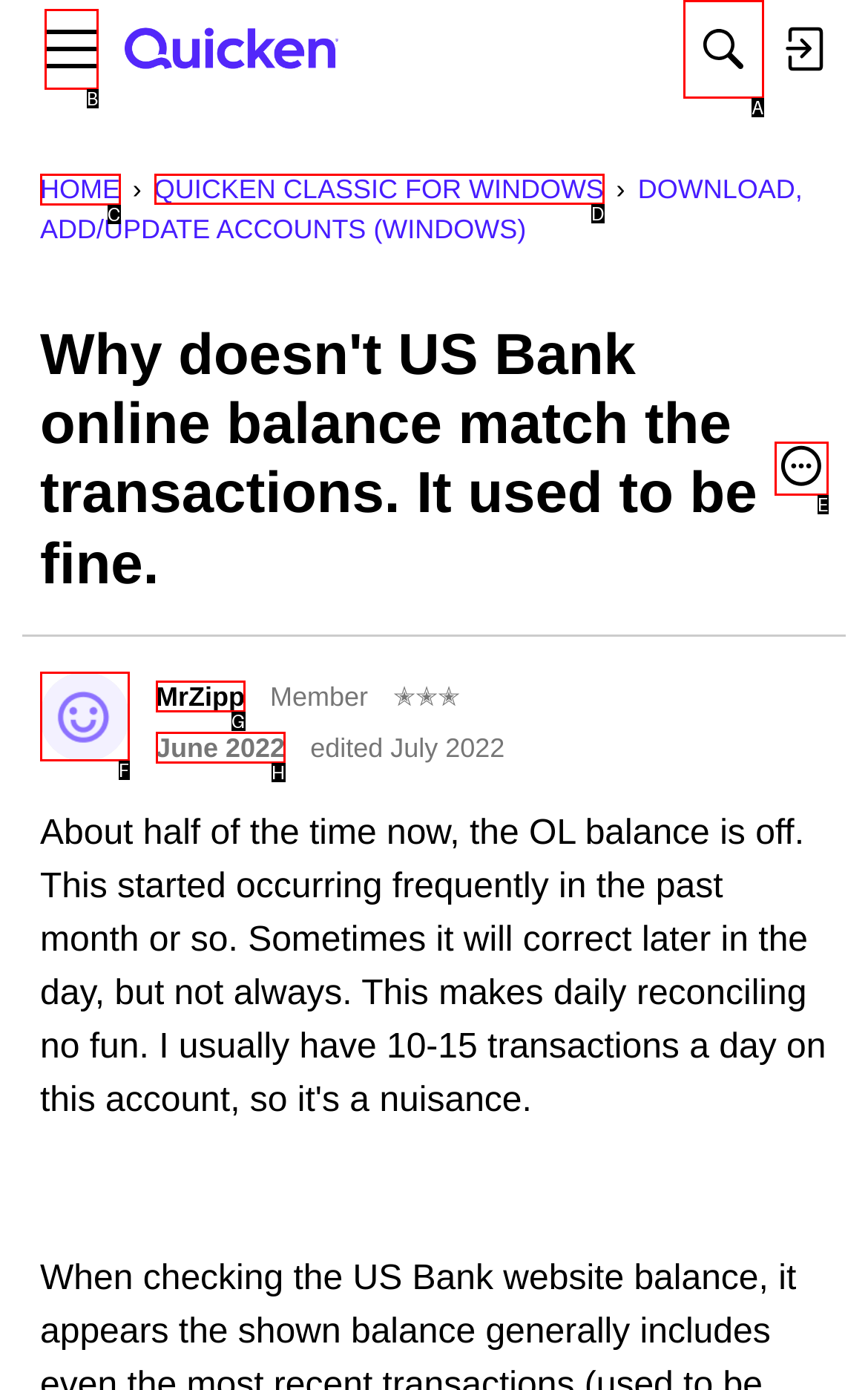Tell me the correct option to click for this task: View 'QUICKEN CLASSIC FOR WINDOWS'
Write down the option's letter from the given choices.

D